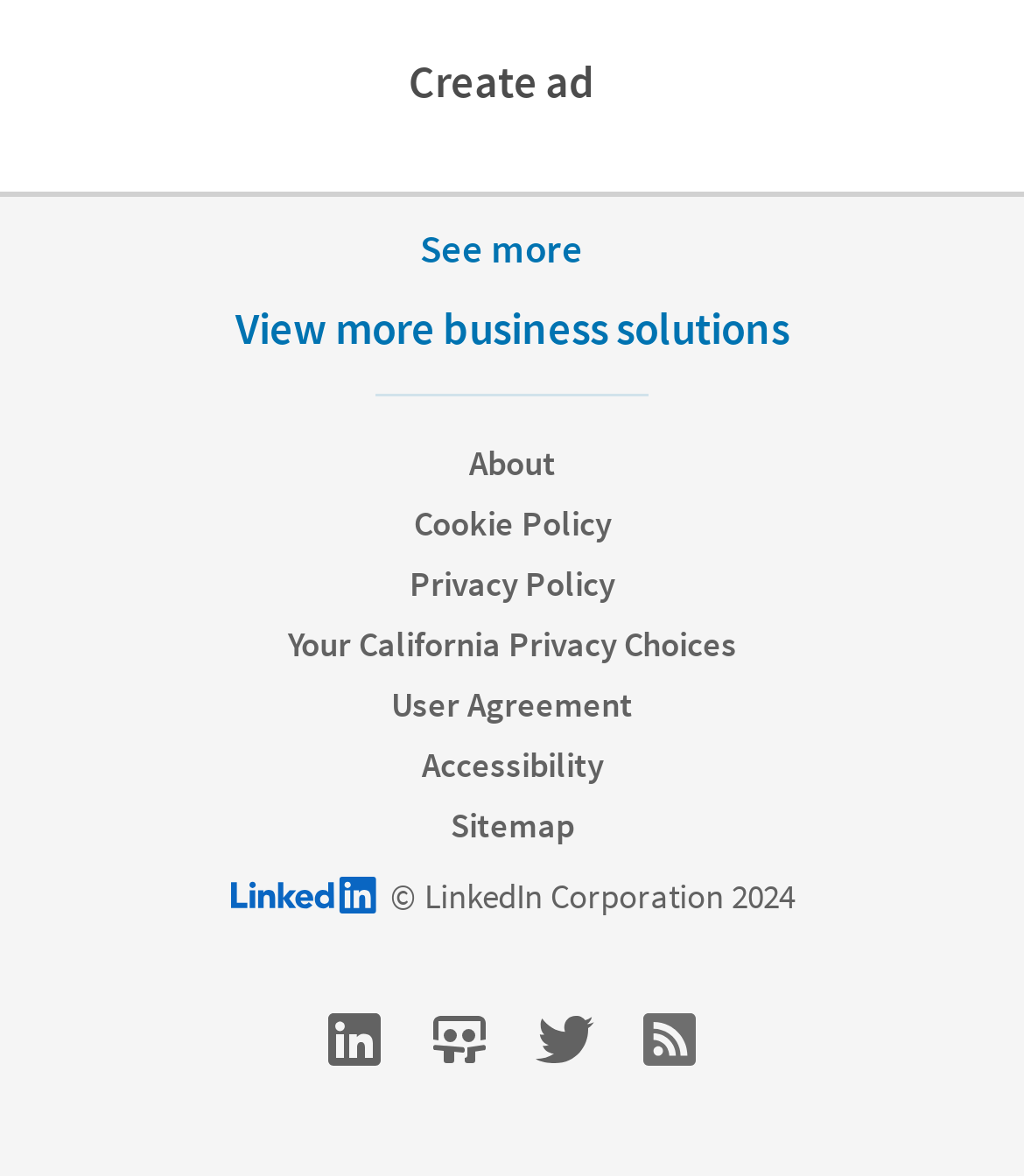Locate the bounding box coordinates of the element you need to click to accomplish the task described by this instruction: "Create an ad".

[0.337, 0.025, 0.642, 0.114]